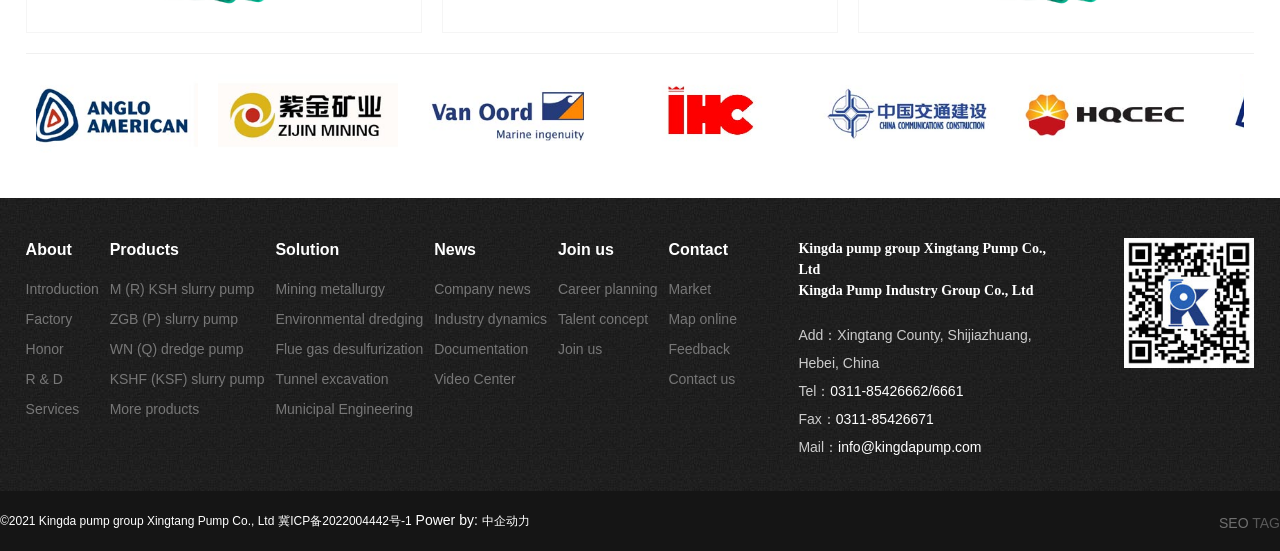How many product categories are listed?
Provide a detailed answer to the question using information from the image.

I identified three product categories: 'About', 'Products', and 'Solution', each with sub-links. These categories are listed vertically on the left side of the webpage.